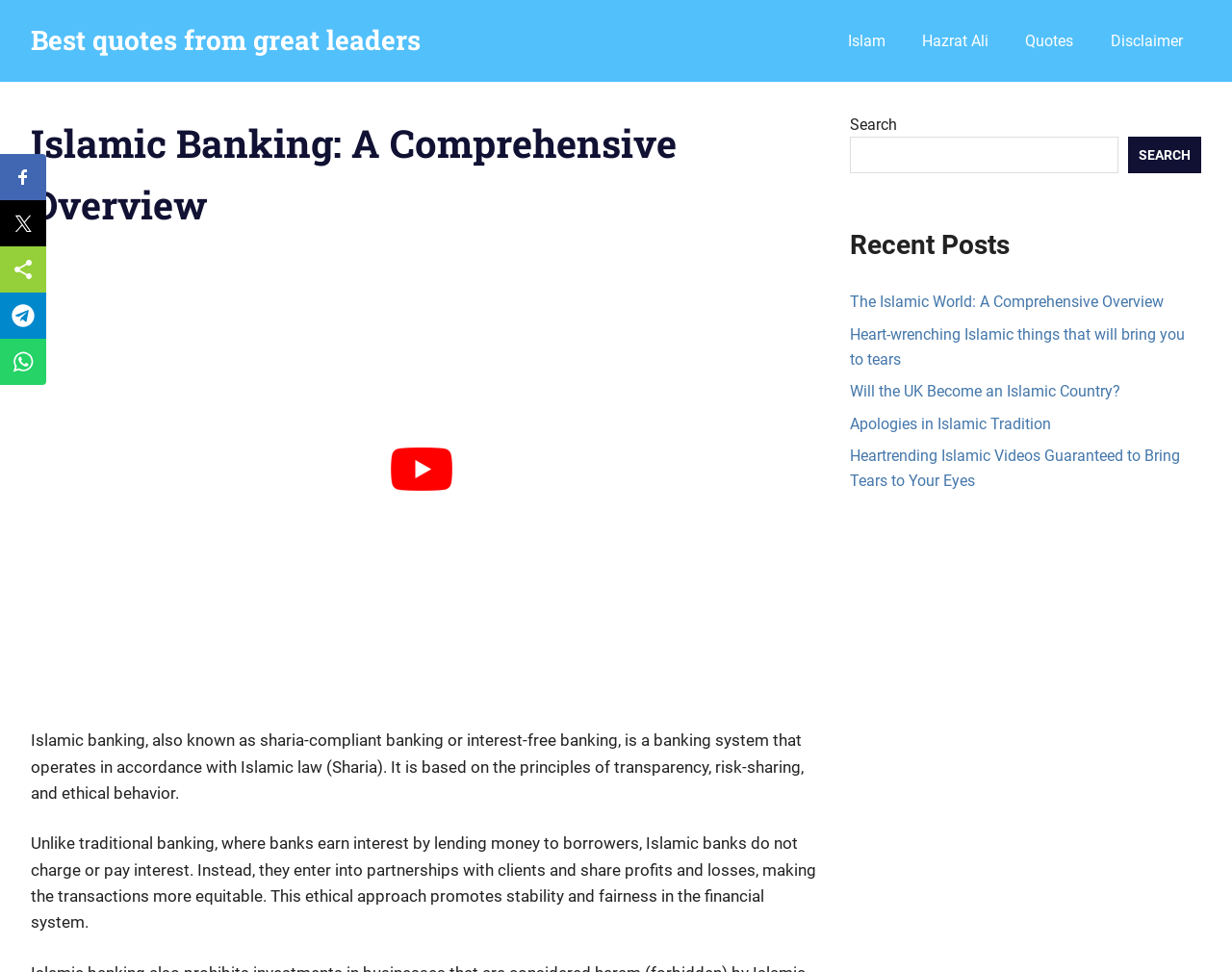Provide an in-depth caption for the elements present on the webpage.

This webpage is about Islamic banking, its principles, and how it differs from conventional banking. At the top, there is a link to "Best quotes from great leaders" and a motivational quote "Empowering Minds, Inspiring Souls: Unleash Your Potential!". 

On the top right, there is a primary navigation menu with links to "Islam", "Hazrat Ali", "Quotes", and "Disclaimer". Below the navigation menu, there is a header section with a heading "Islamic Banking: A Comprehensive Overview". 

The main content of the webpage is divided into two sections. The first section explains the principles of Islamic banking, stating that it operates in accordance with Islamic law (Sharia) and is based on transparency, risk-sharing, and ethical behavior. It also highlights the difference between Islamic banking and traditional banking, where Islamic banks do not charge or pay interest, instead, they enter into partnerships with clients and share profits and losses.

The second section is a list of recent posts, including links to articles such as "The Islamic World: A Comprehensive Overview", "Heart-wrenching Islamic things that will bring you to tears", and "Will the UK Become an Islamic Country?". 

On the right side of the webpage, there is a search bar with a search button and a label "Search". Below the search bar, there are social media sharing buttons for Facebook, Twitter, ShareThis, Telegram, and WhatsApp.